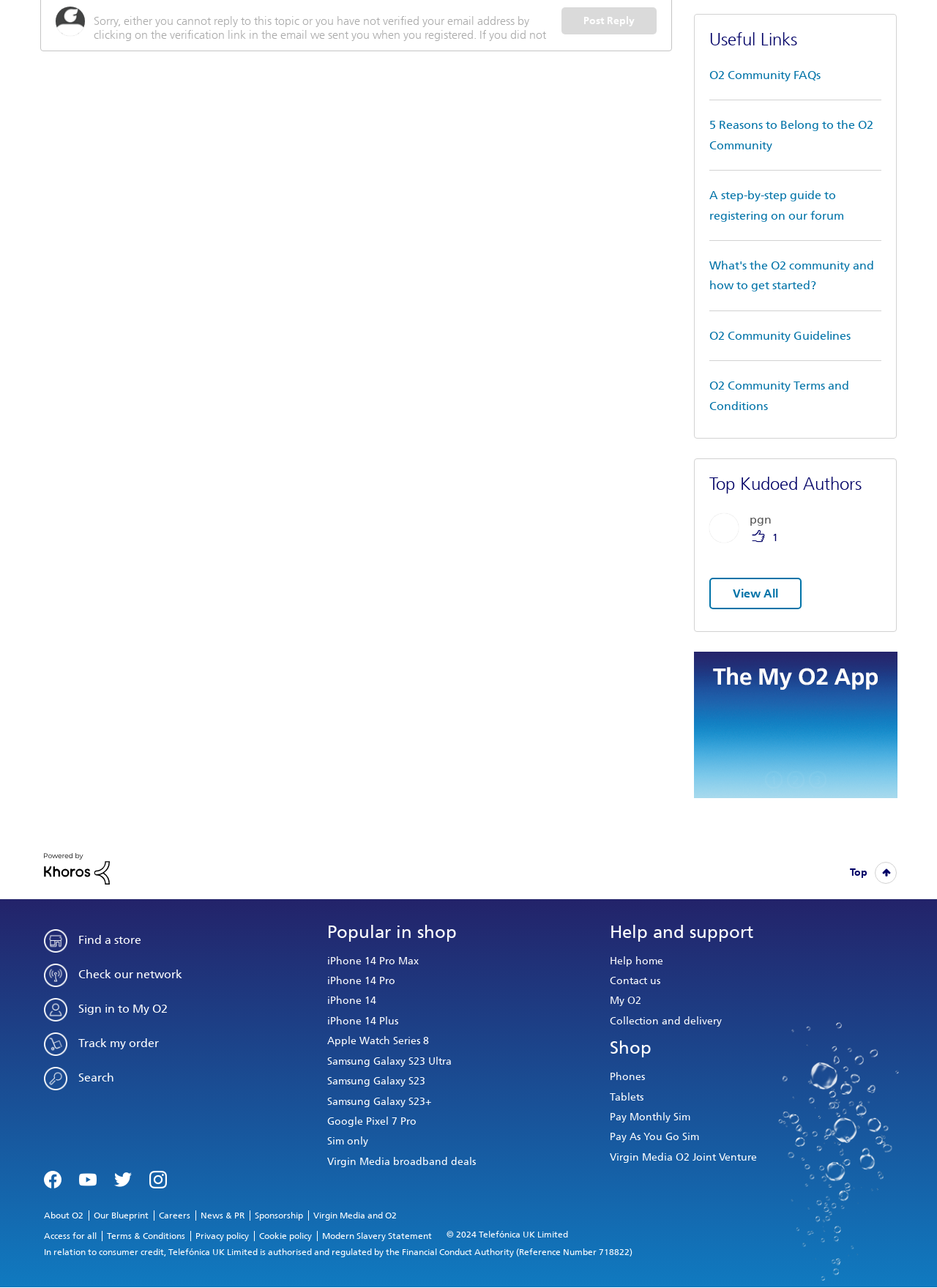Indicate the bounding box coordinates of the clickable region to achieve the following instruction: "Check 'Top Kudoed Authors'."

[0.757, 0.368, 0.941, 0.384]